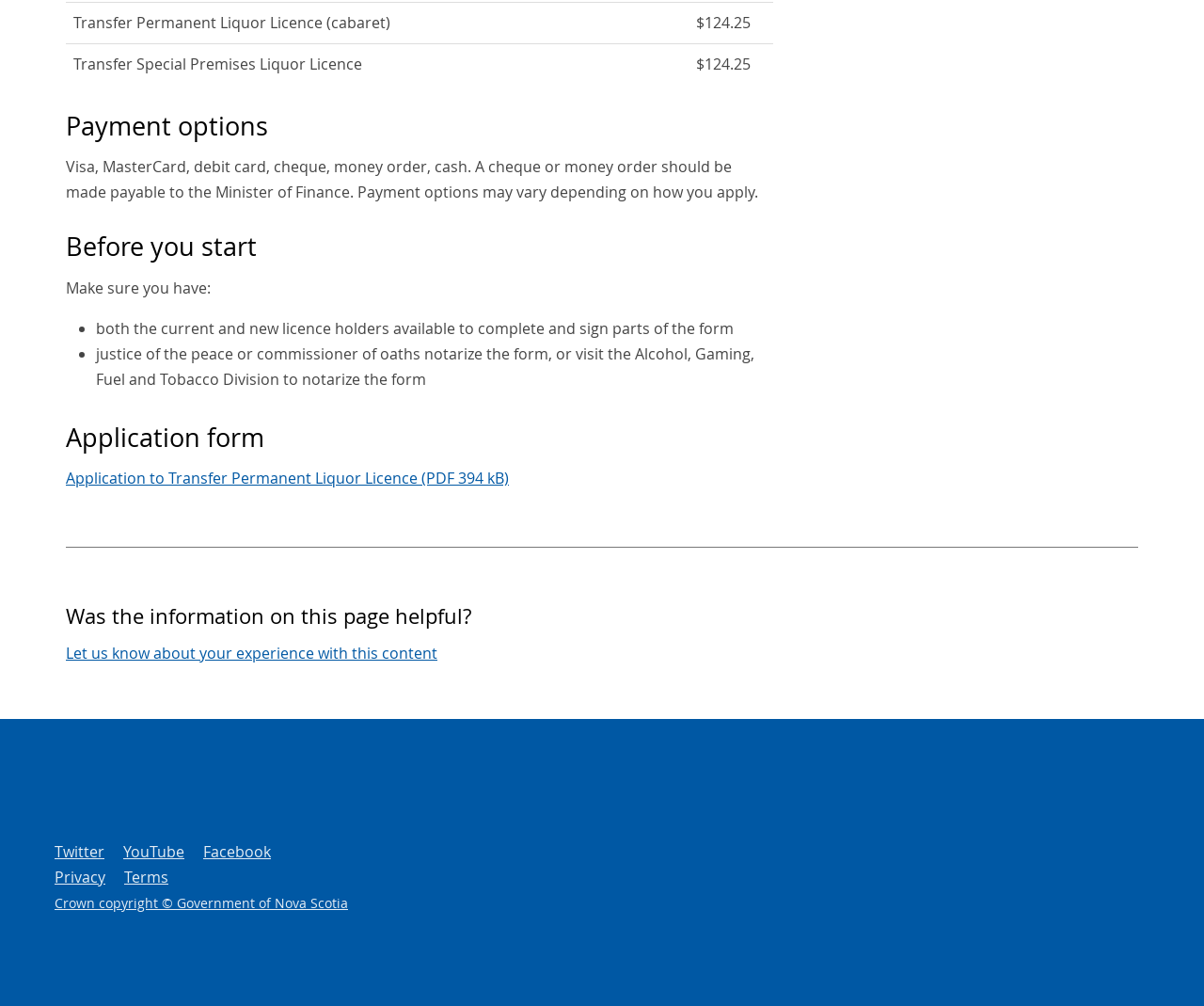Identify the bounding box coordinates of the section to be clicked to complete the task described by the following instruction: "Click on the Visa payment option". The coordinates should be four float numbers between 0 and 1, formatted as [left, top, right, bottom].

[0.055, 0.156, 0.63, 0.201]